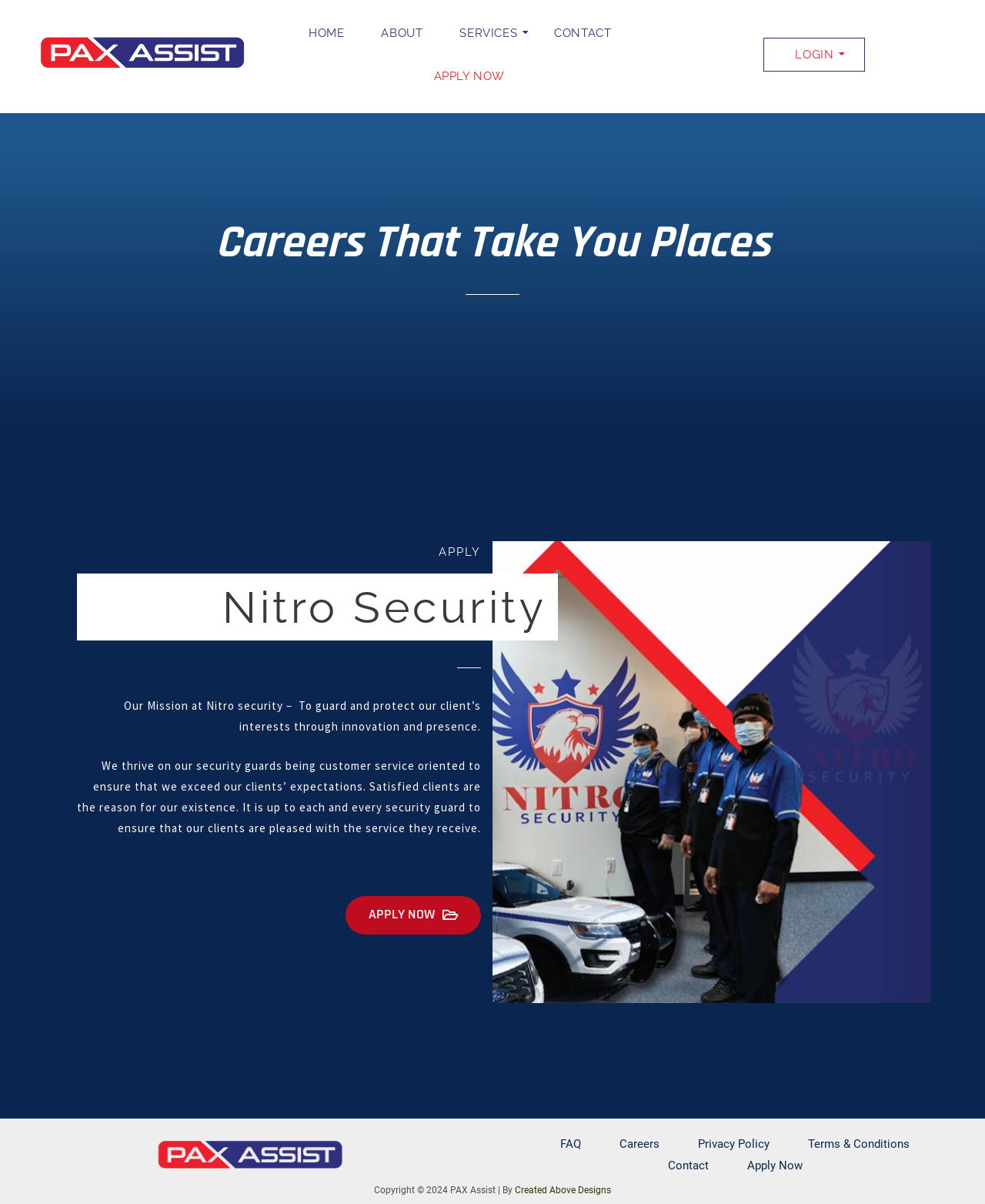Specify the bounding box coordinates for the region that must be clicked to perform the given instruction: "Go to the 'Forum Home' page".

None